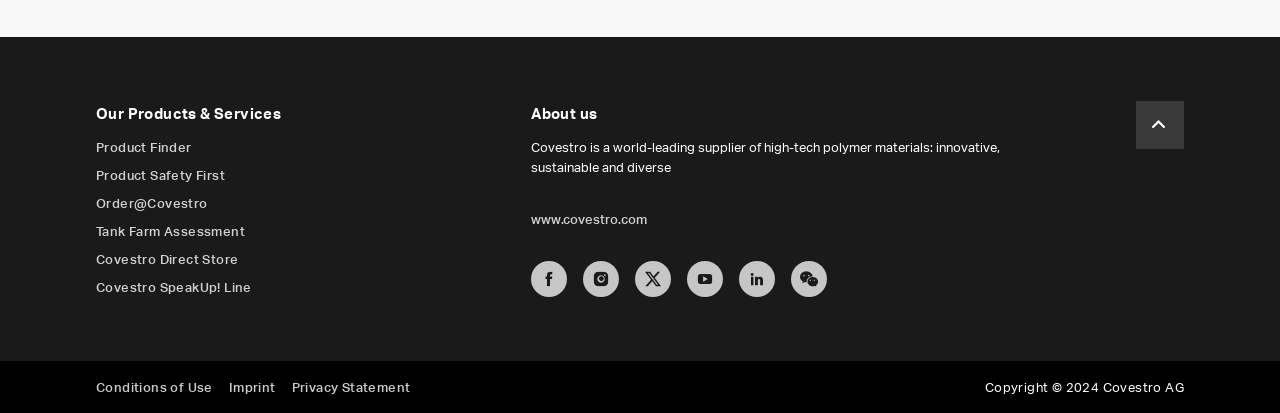Find the UI element described as: "Privacy Statement" and predict its bounding box coordinates. Ensure the coordinates are four float numbers between 0 and 1, [left, top, right, bottom].

[0.228, 0.917, 0.321, 0.956]